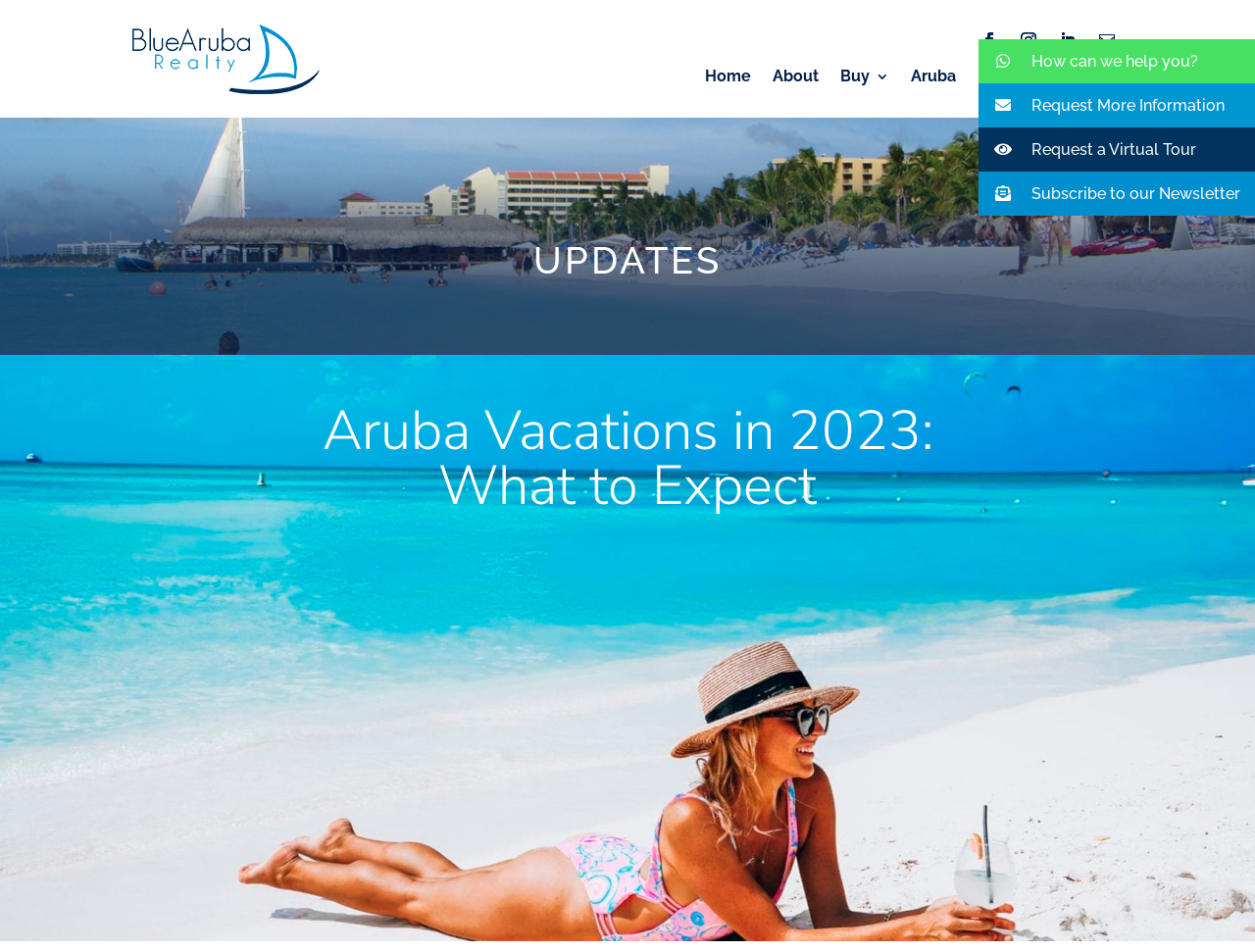Pinpoint the bounding box coordinates for the area that should be clicked to perform the following instruction: "Subscribe to the Newsletter".

[0.78, 0.18, 1.0, 0.227]